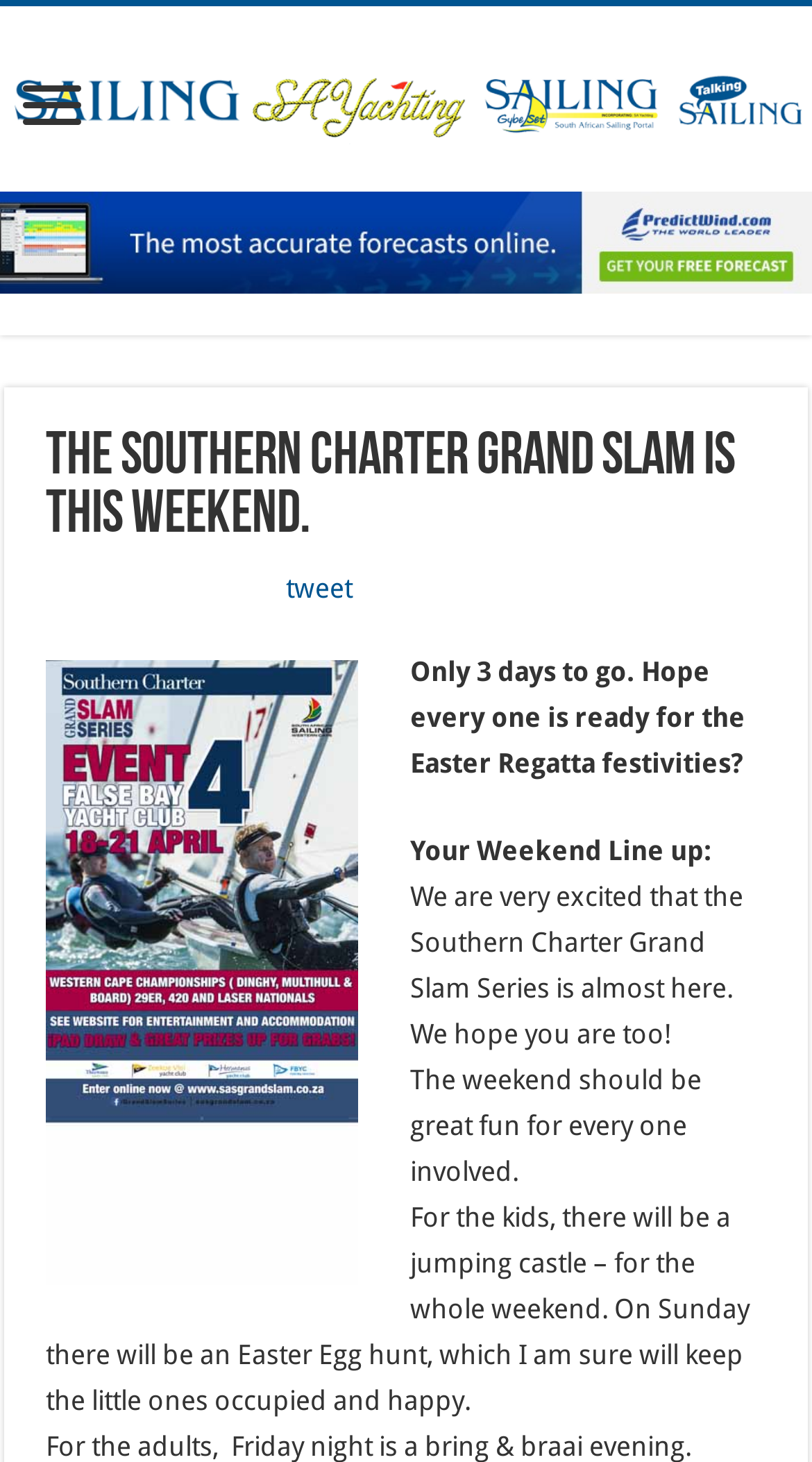Generate the text of the webpage's primary heading.

The Southern Charter Grand Slam is this weekend.